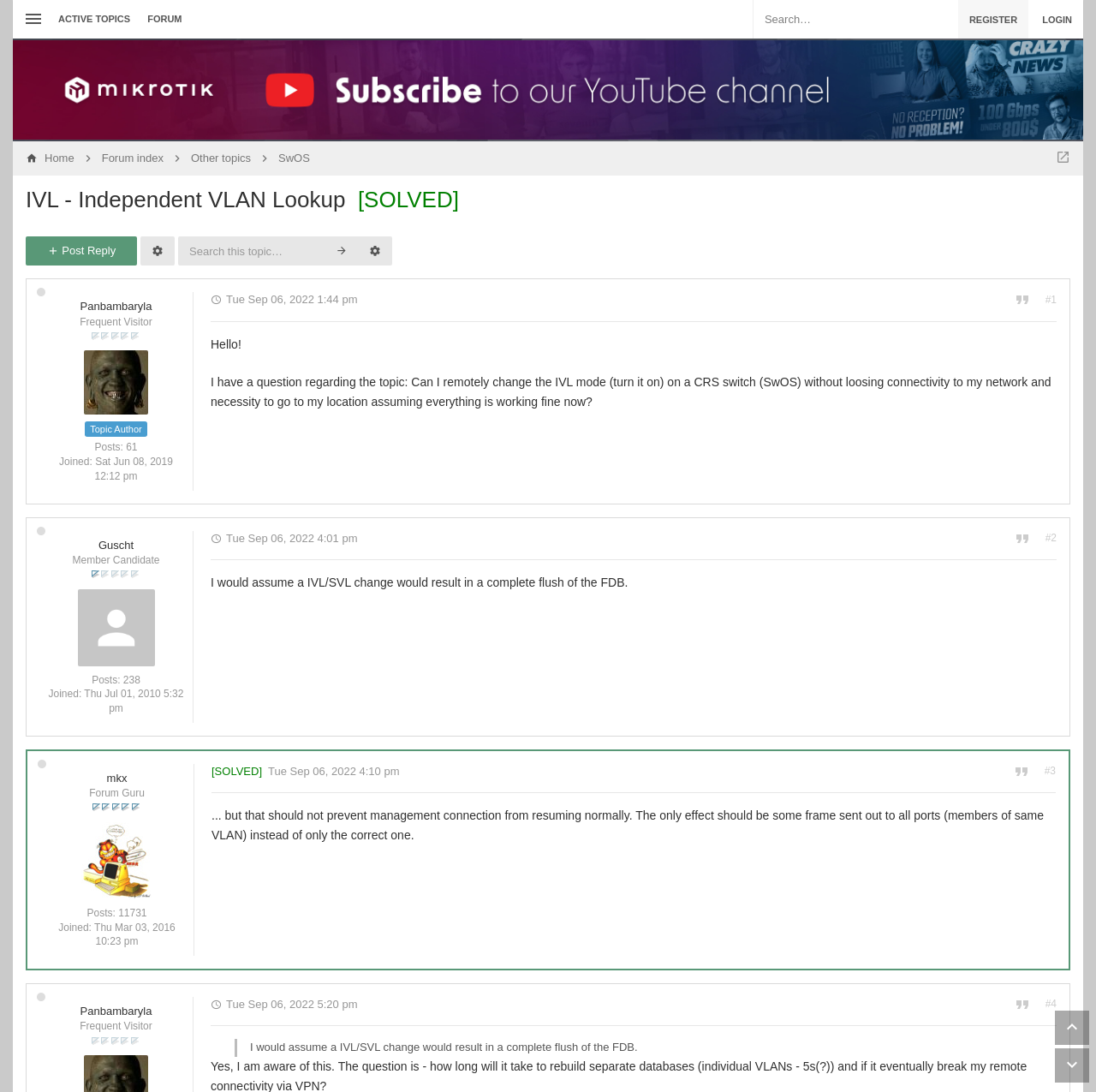Find the bounding box coordinates for the HTML element described in this sentence: "IVL - Independent VLAN Lookup". Provide the coordinates as four float numbers between 0 and 1, in the format [left, top, right, bottom].

[0.023, 0.171, 0.315, 0.195]